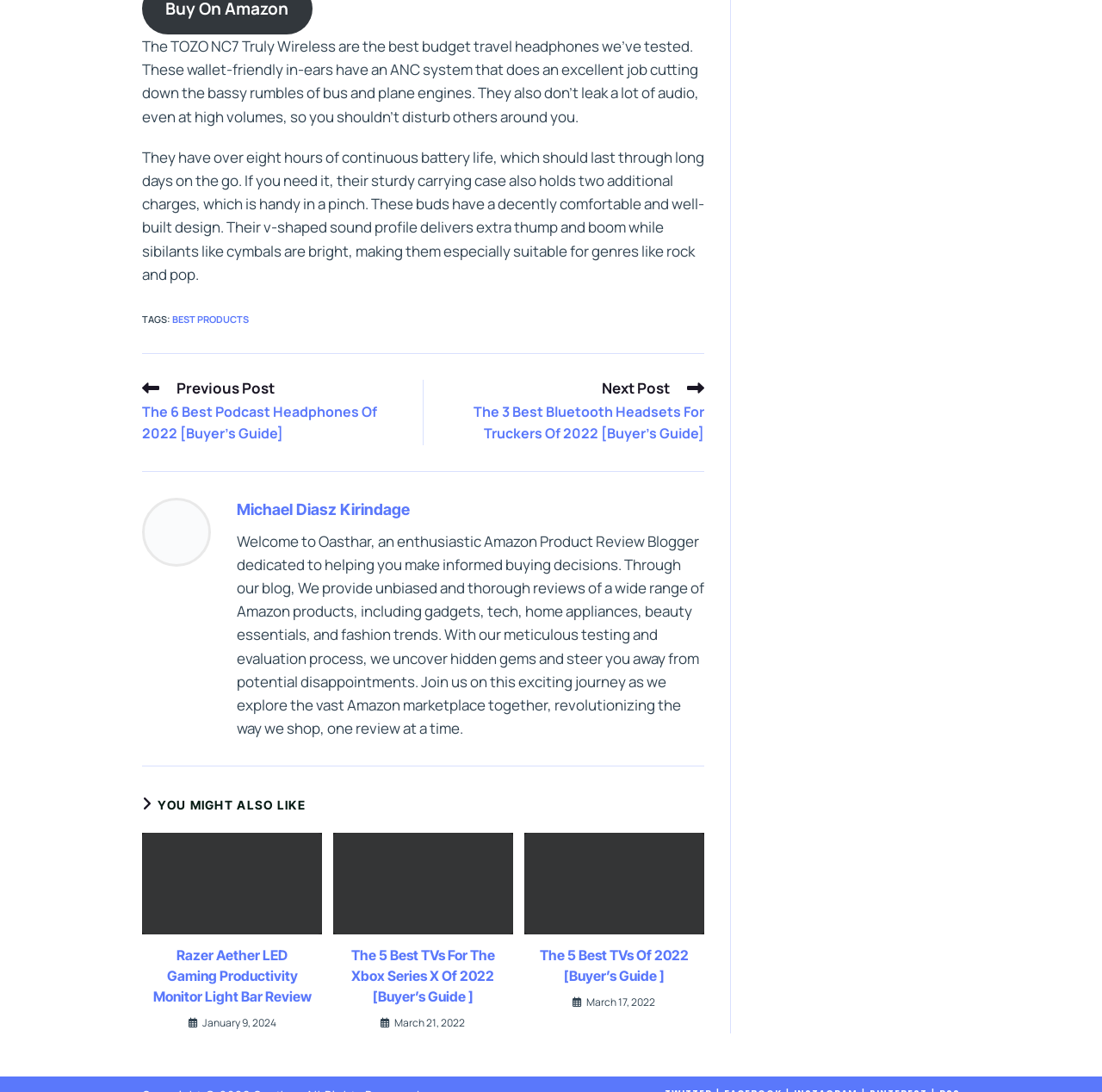Indicate the bounding box coordinates of the clickable region to achieve the following instruction: "Explore the blog posts of Michael Diasz Kirindage."

[0.129, 0.579, 0.191, 0.642]